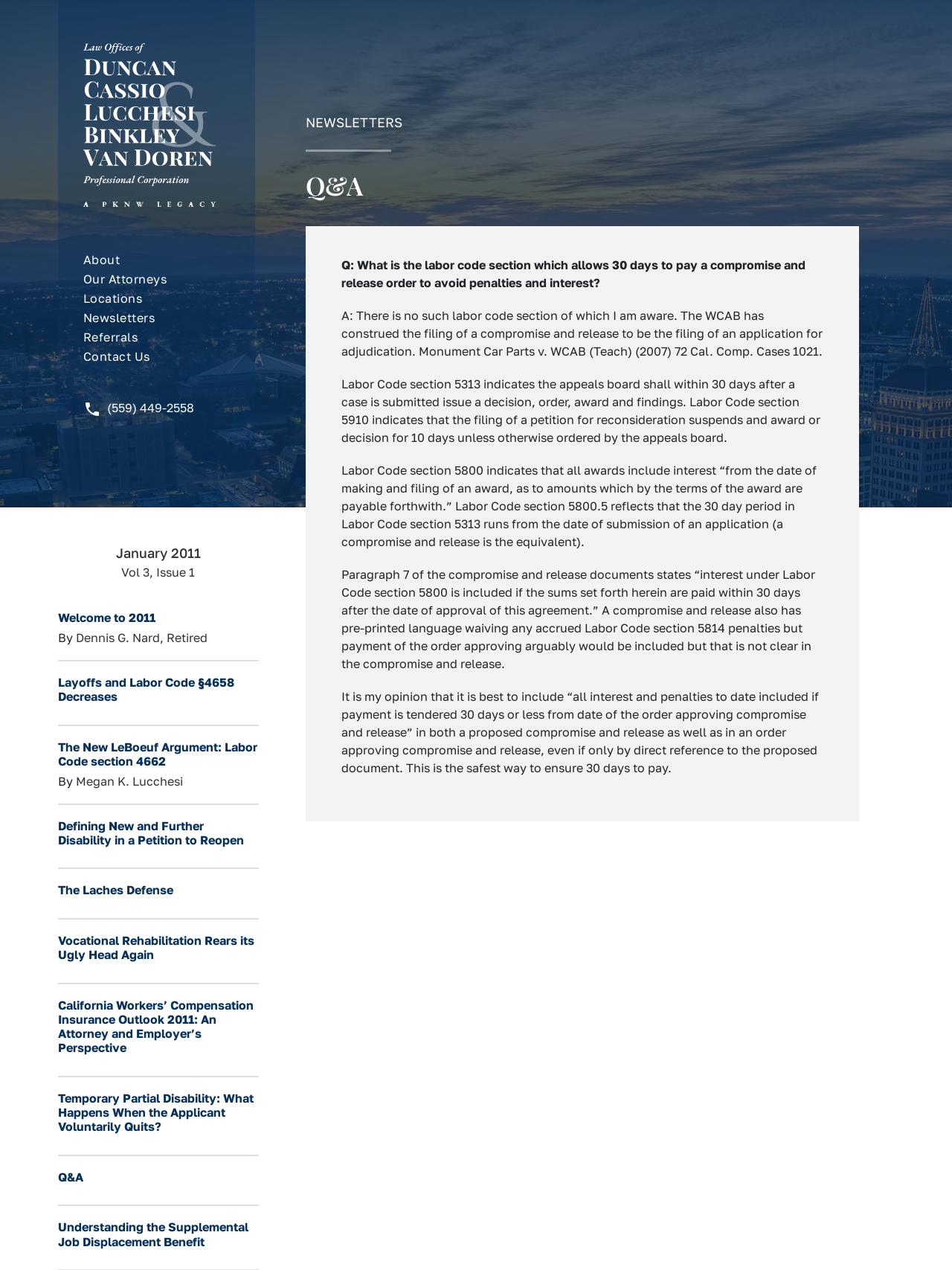Who is the author of the Q&A section?
Please answer the question with a detailed and comprehensive explanation.

I looked at the Q&A section and did not find any information about the author of the section. The section only contains questions and answers, but does not provide information about the author.